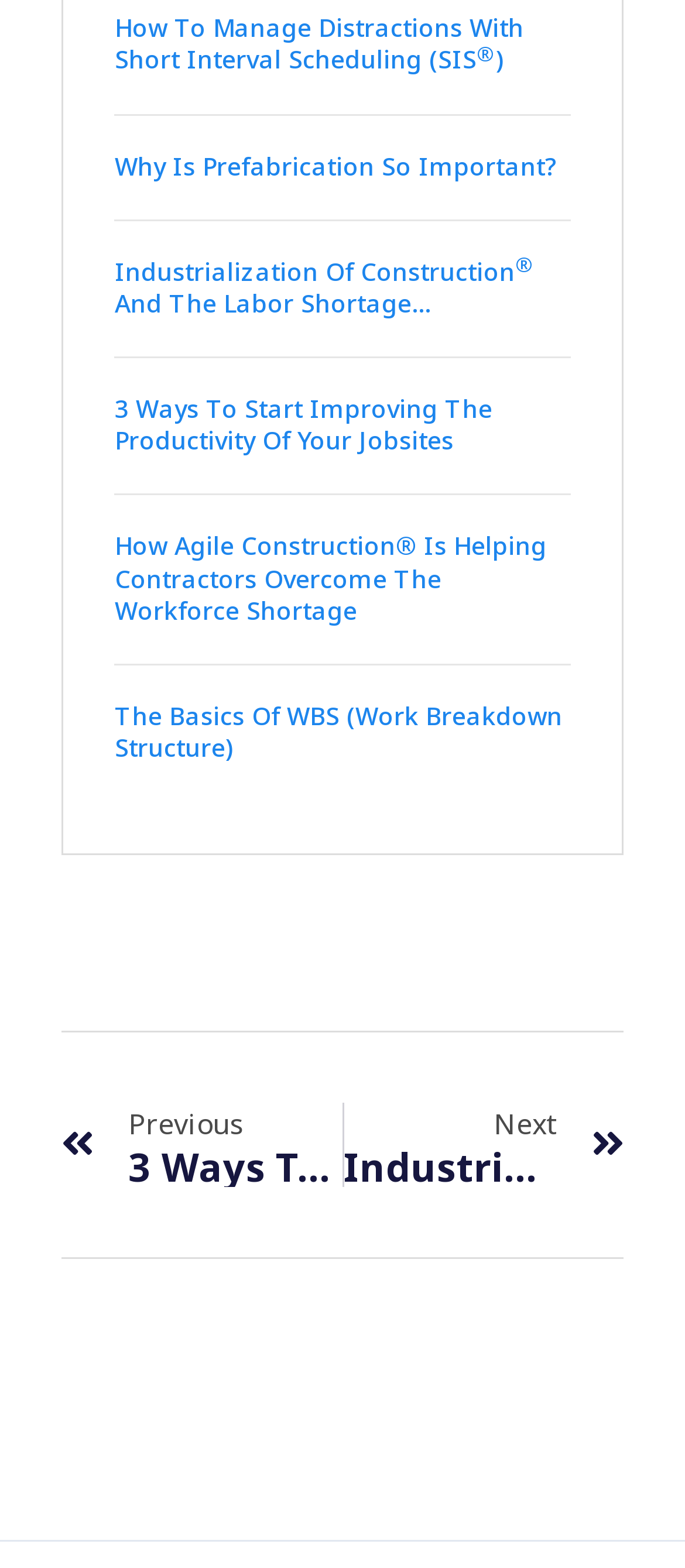Please find the bounding box coordinates for the clickable element needed to perform this instruction: "read about managing distractions with short interval scheduling".

[0.167, 0.008, 0.833, 0.049]